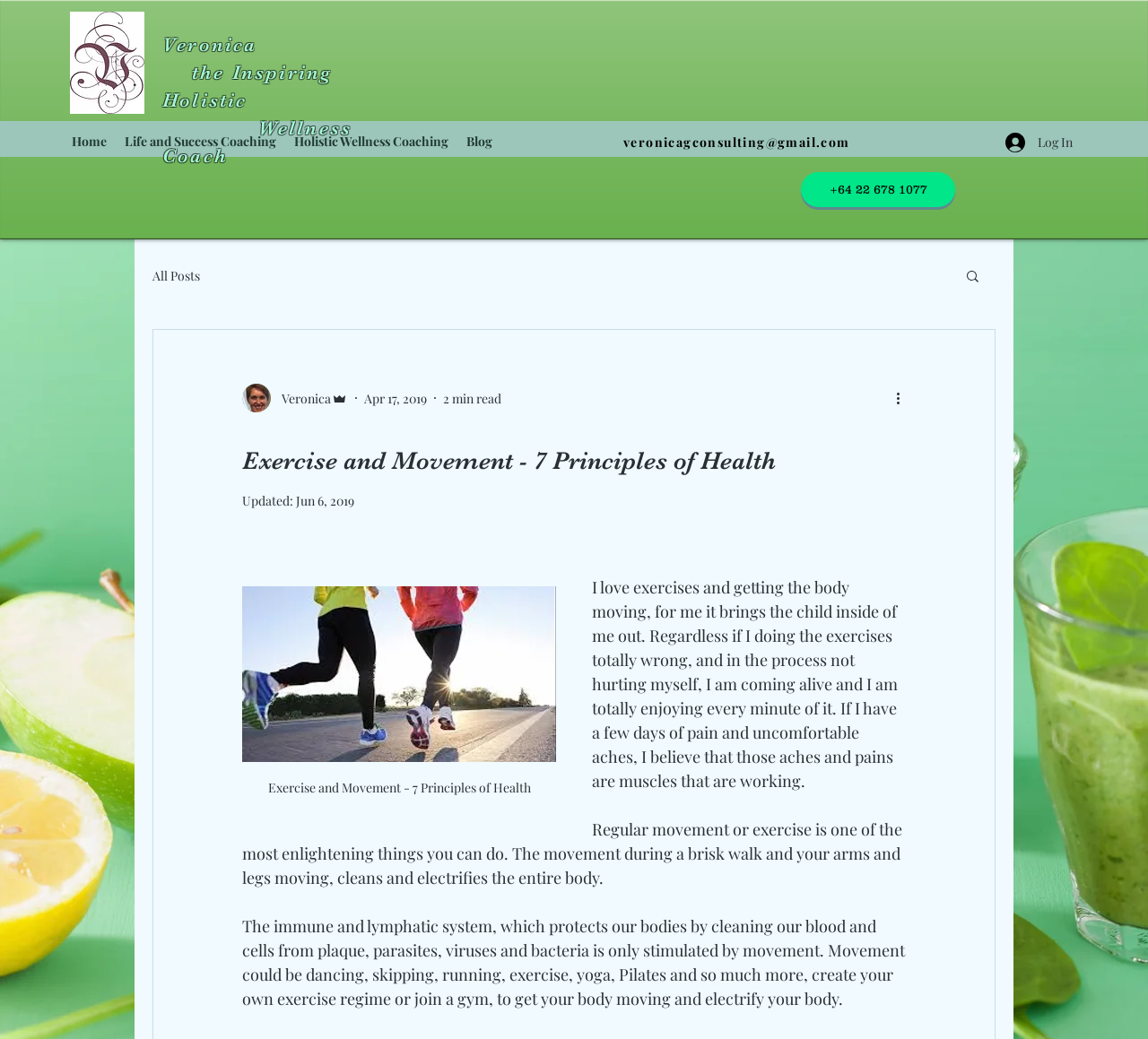How many navigation links are there in the site navigation?
Answer with a single word or phrase by referring to the visual content.

4